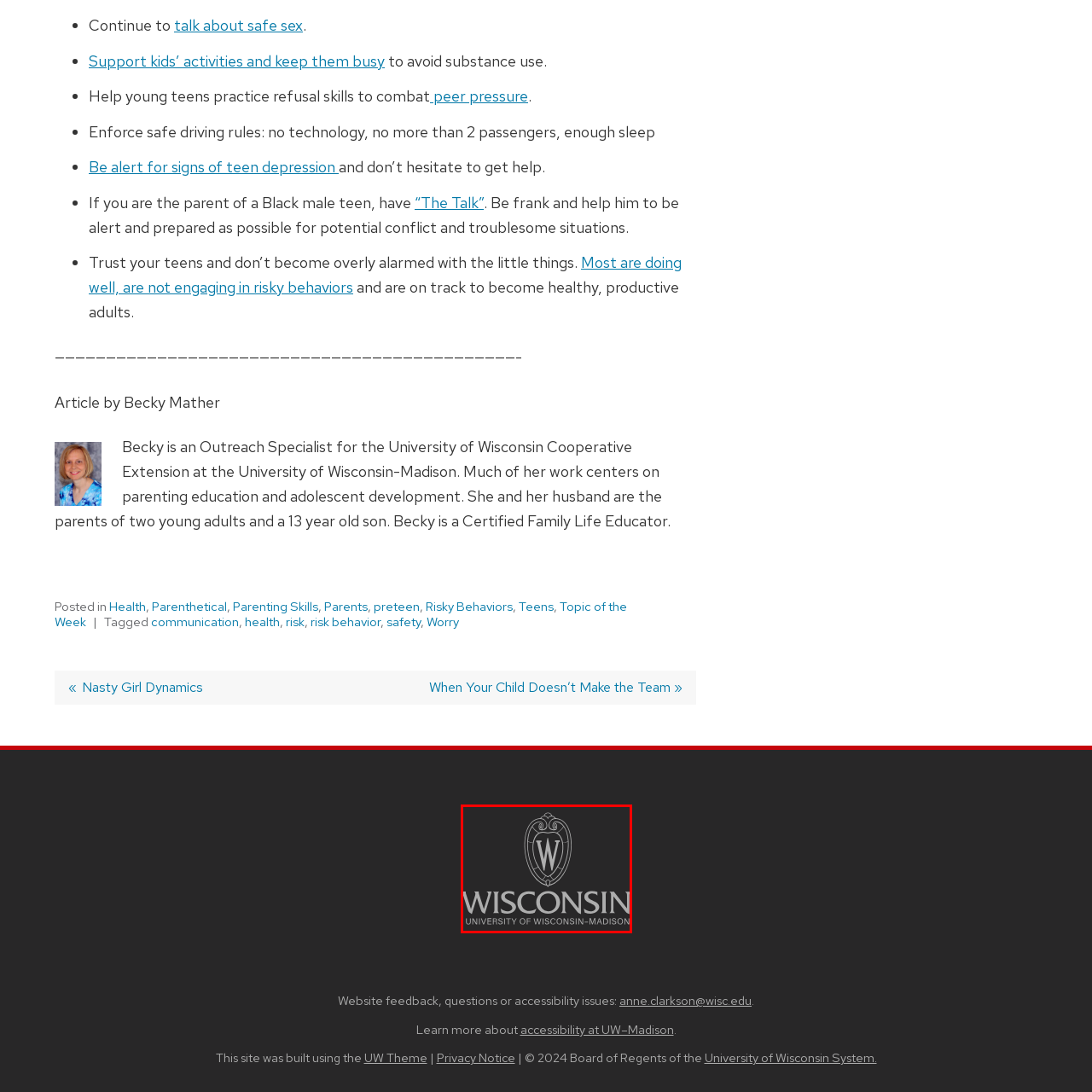Describe the contents of the image that is surrounded by the red box in a detailed manner.

This image features the logo of the University of Wisconsin-Madison, prominently displaying the letter "W" within an ornate shield design. The logo is presented in a muted gray color against a black background, enhancing its elegant and professional appearance. Below the emblem, the words "WISCONSIN" and "UNIVERSITY OF WISCONSIN-MADISON" are inscribed, reinforcing the institution's identity. This logo signifies the university's commitment to education, innovation, and community engagement, serving as a visual representation of its longstanding history and reputation in higher education.